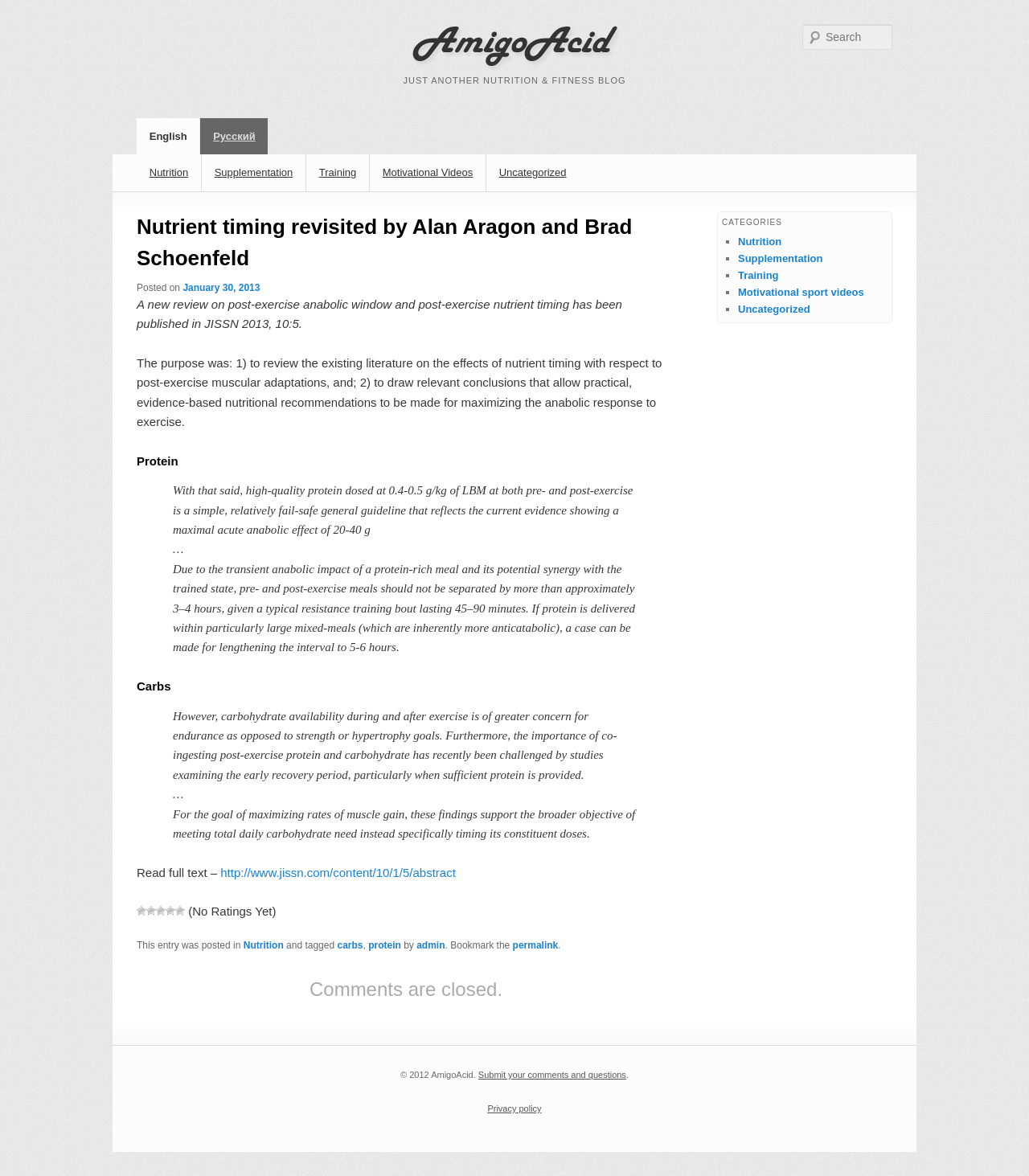Based on the visual content of the image, answer the question thoroughly: How many rating stars are available?

I counted the number of rating stars by looking at the images with the text '1 Star', '2 Stars', ..., '5 Stars' at coordinates [0.133, 0.771, 0.18, 0.779], which indicates that there are 5 rating stars available.